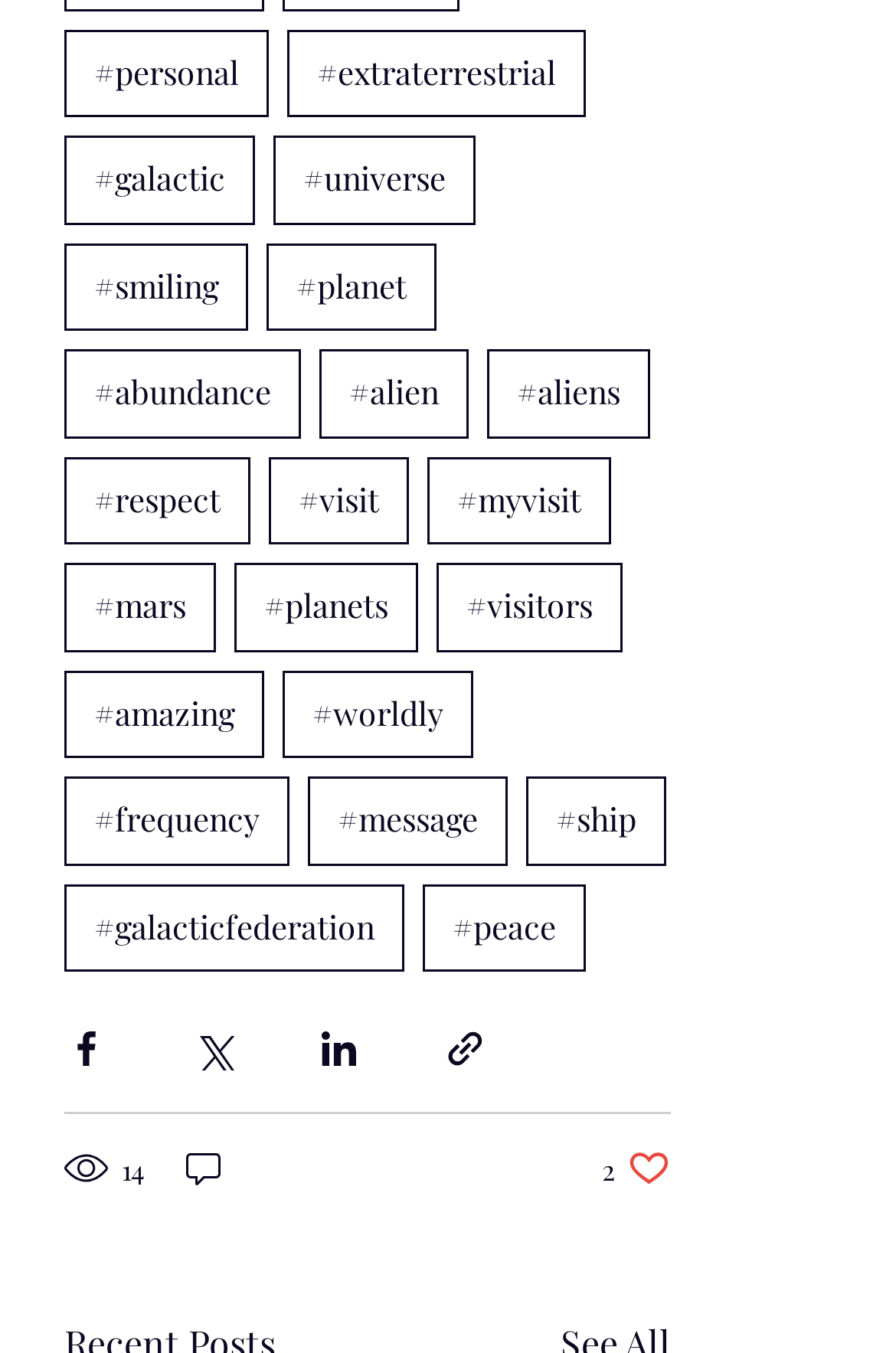Determine the bounding box coordinates of the section I need to click to execute the following instruction: "Like the post". Provide the coordinates as four float numbers between 0 and 1, i.e., [left, top, right, bottom].

[0.672, 0.847, 0.749, 0.879]